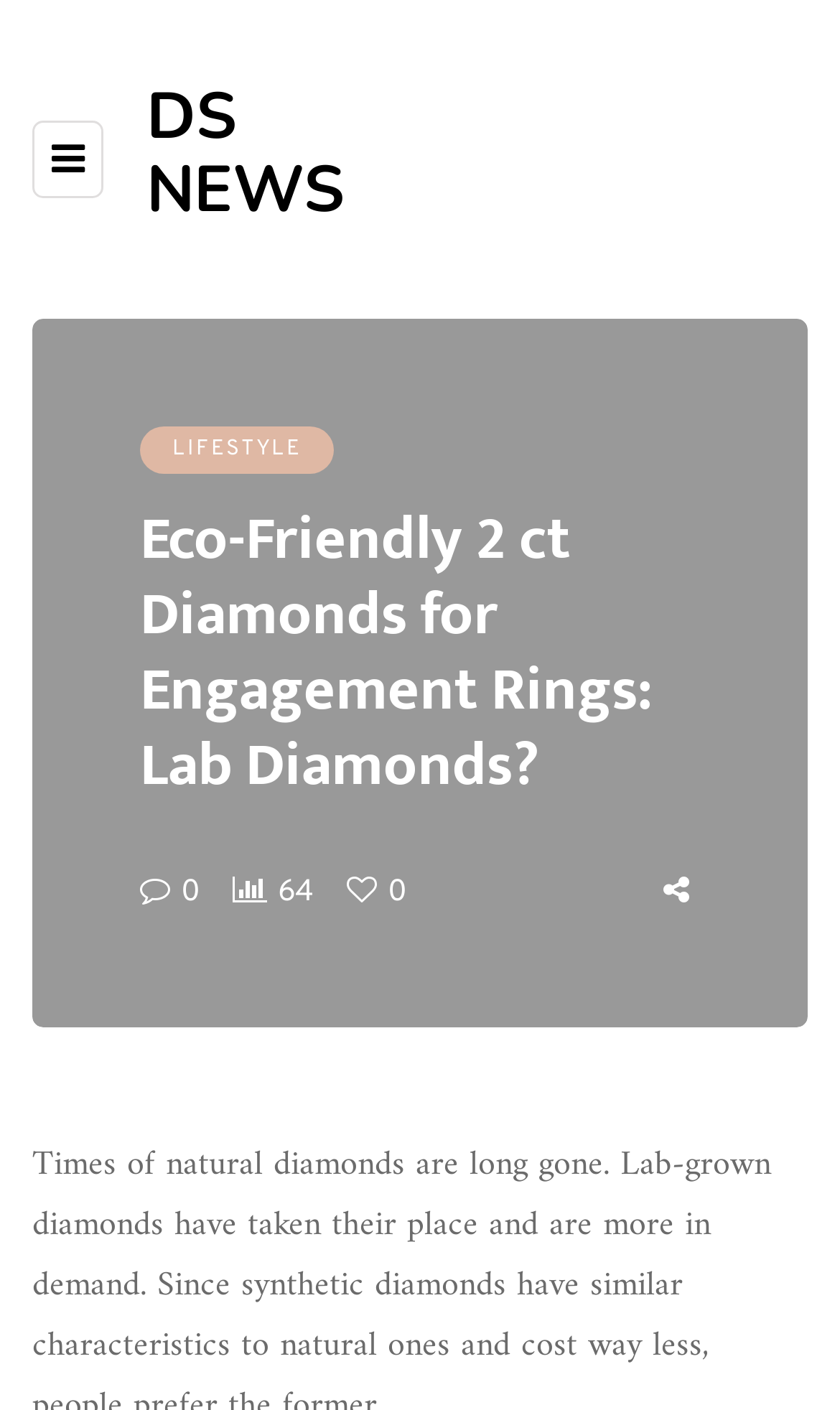Is there a pagination system on this webpage?
Please provide a single word or phrase as the answer based on the screenshot.

Yes